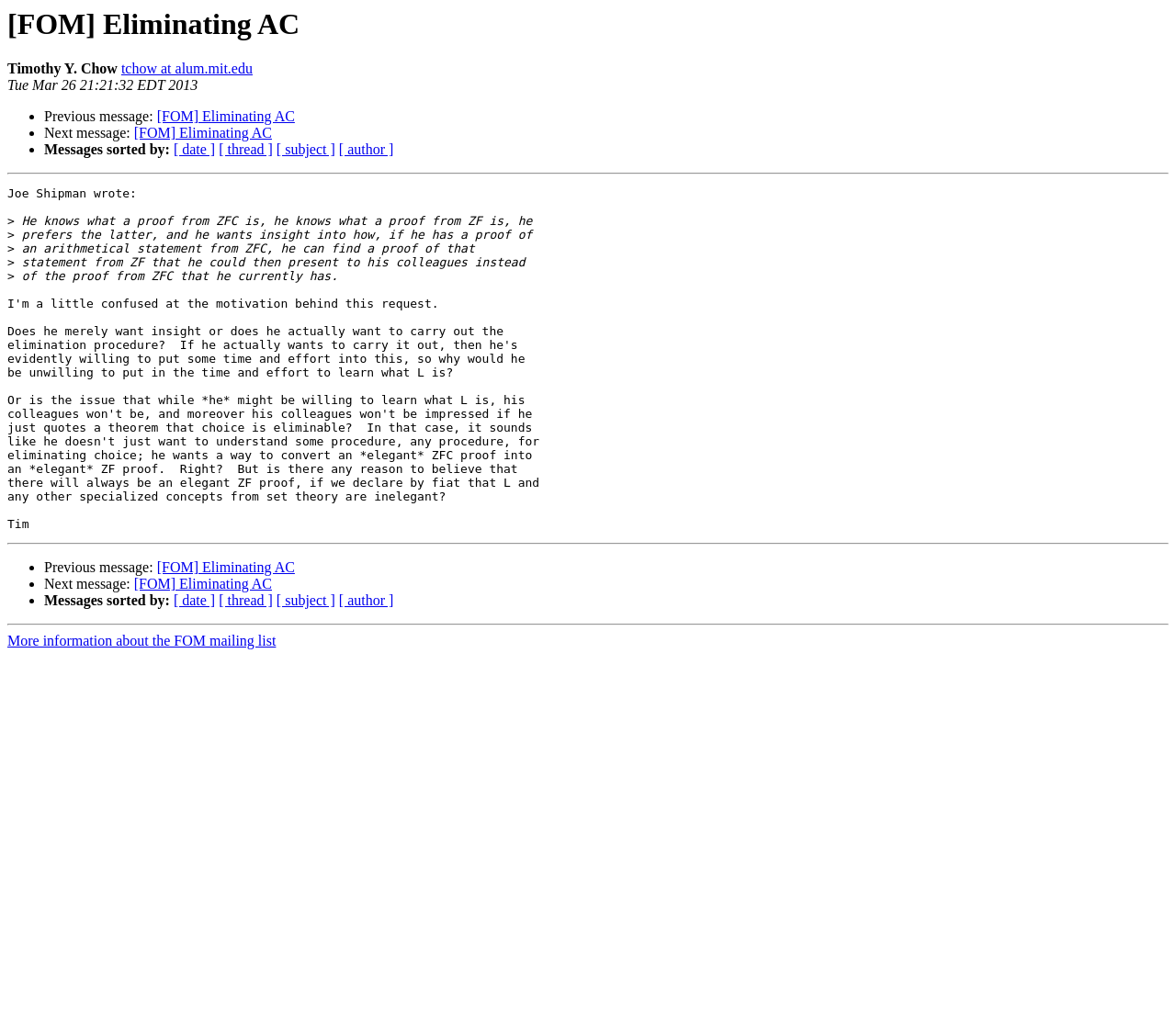Identify the bounding box coordinates of the region I need to click to complete this instruction: "View previous message".

[0.038, 0.546, 0.133, 0.561]